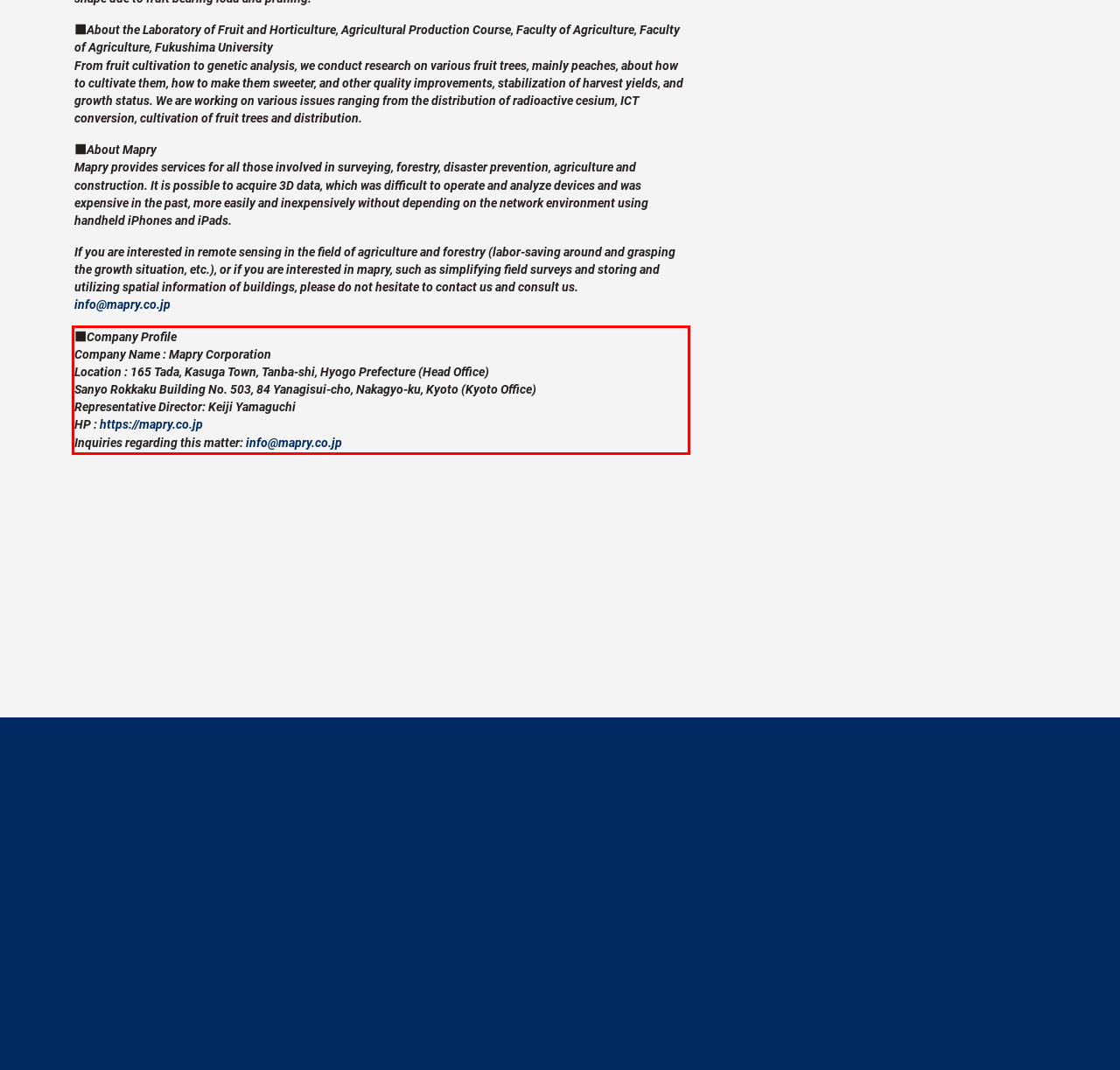Please extract the text content within the red bounding box on the webpage screenshot using OCR.

■Company Profile Company Name : Mapry Corporation Location : 165 Tada, Kasuga Town, Tanba-shi, Hyogo Prefecture (Head Office) Sanyo Rokkaku Building No. 503, 84 Yanagisui-cho, Nakagyo-ku, Kyoto (Kyoto Office) Representative Director: Keiji Yamaguchi HP : https://mapry.co.jp Inquiries regarding this matter: info@mapry.co.jp